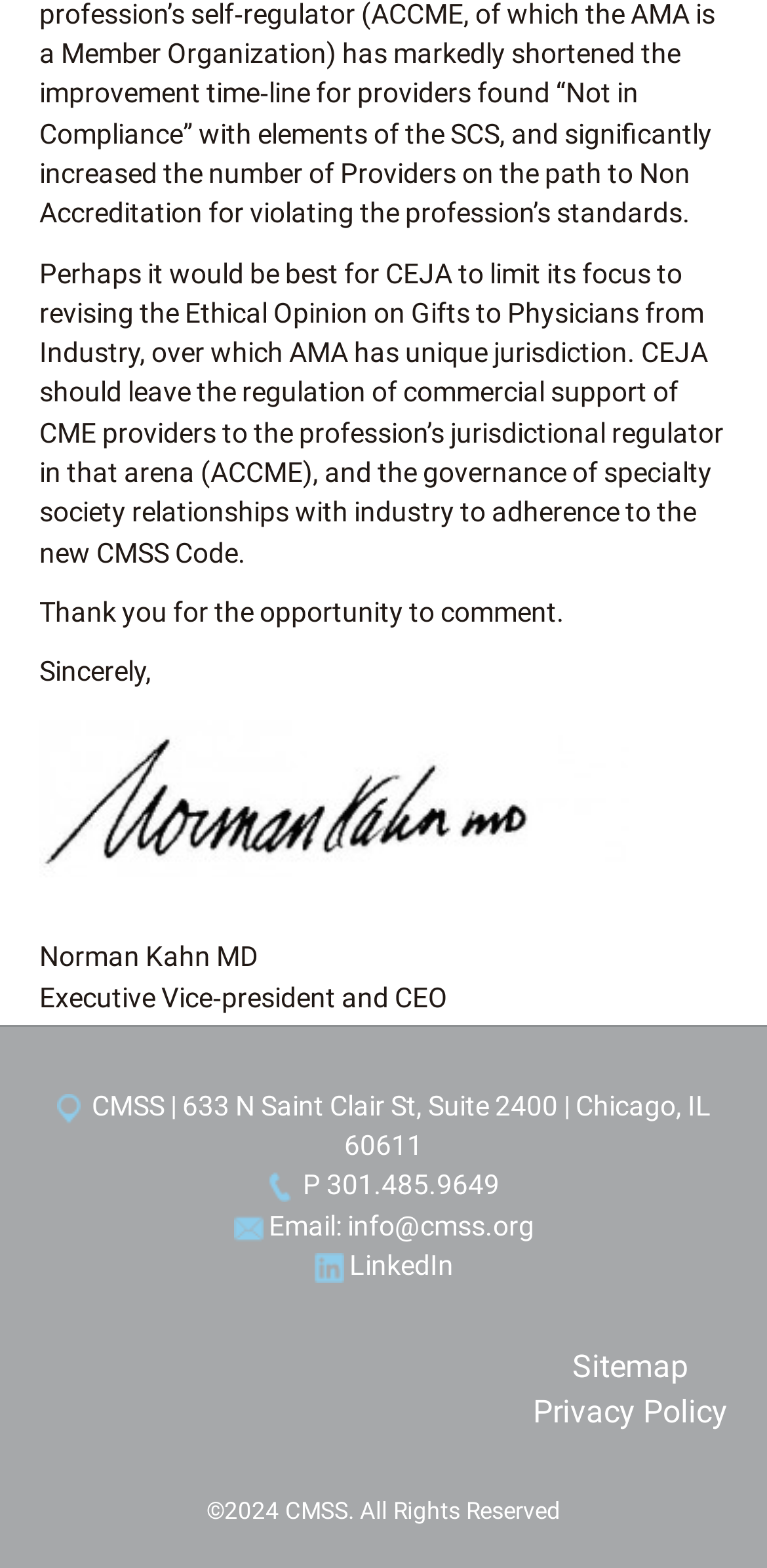Please answer the following query using a single word or phrase: 
Who is the Executive Vice-president and CEO?

Norman Kahn MD